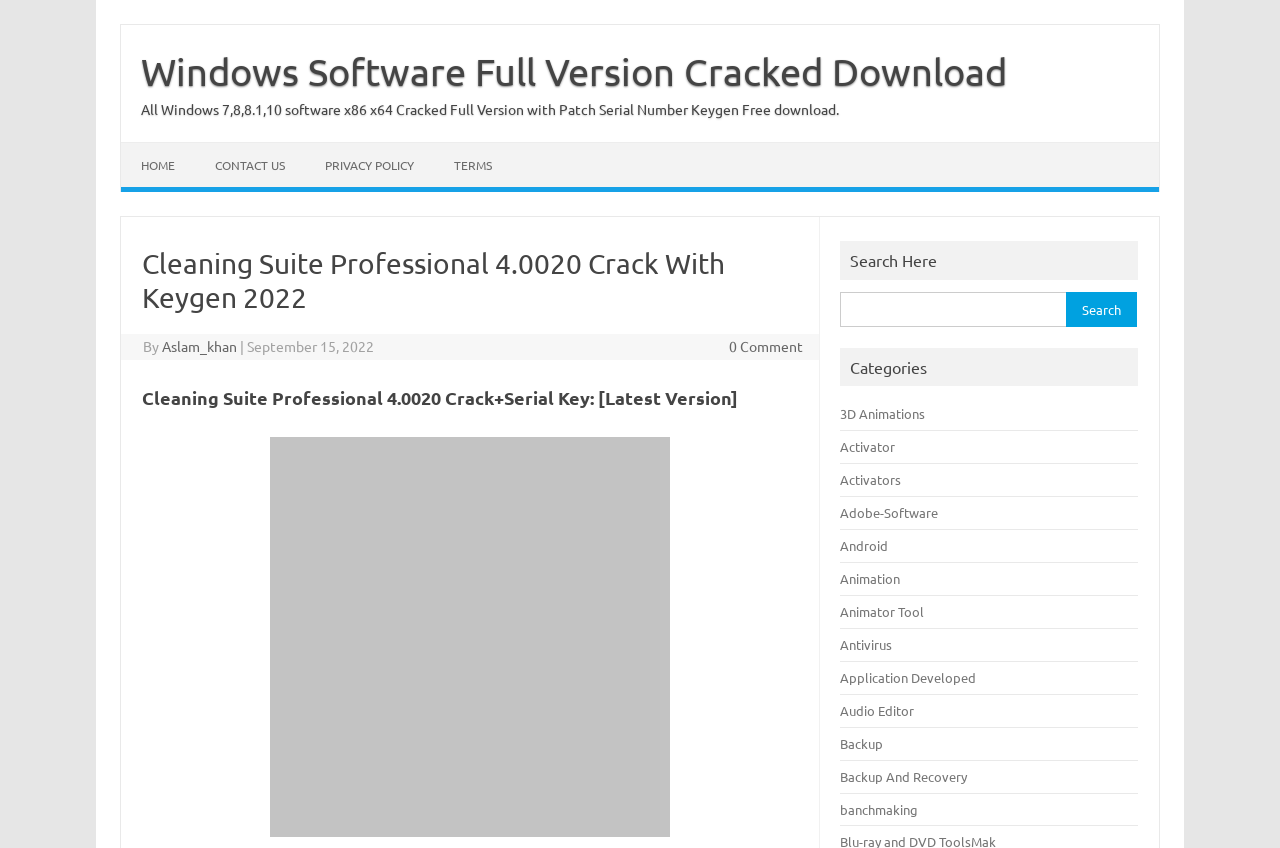Create an elaborate caption that covers all aspects of the webpage.

This webpage appears to be a software download page, specifically for Cleaning Suite Professional Crack. At the top left, there is a "Skip to content" link, followed by a link to "Windows Software Full Version Cracked Download" and a brief description of the software. 

Below these links, there are four navigation links: "HOME", "CONTACT US", "PRIVACY POLICY", and "TERMS". 

The main content of the page is divided into two sections. The first section has a heading that matches the title of the webpage, "Cleaning Suite Professional 4.0020 Crack With Keygen 2022". Below the heading, there is information about the author, "Aslam_khan", and the date of publication, "September 15, 2022". There is also a link to "0 Comment" and an image related to the software.

The second section has a heading "Cleaning Suite Professional 4.0020 Crack+Serial Key: [Latest Version]". 

On the right side of the page, there is a search bar with a label "Search Here" and a button to submit the search query. Below the search bar, there are categories listed as links, including "3D Animations", "Activator", "Activators", and many others.